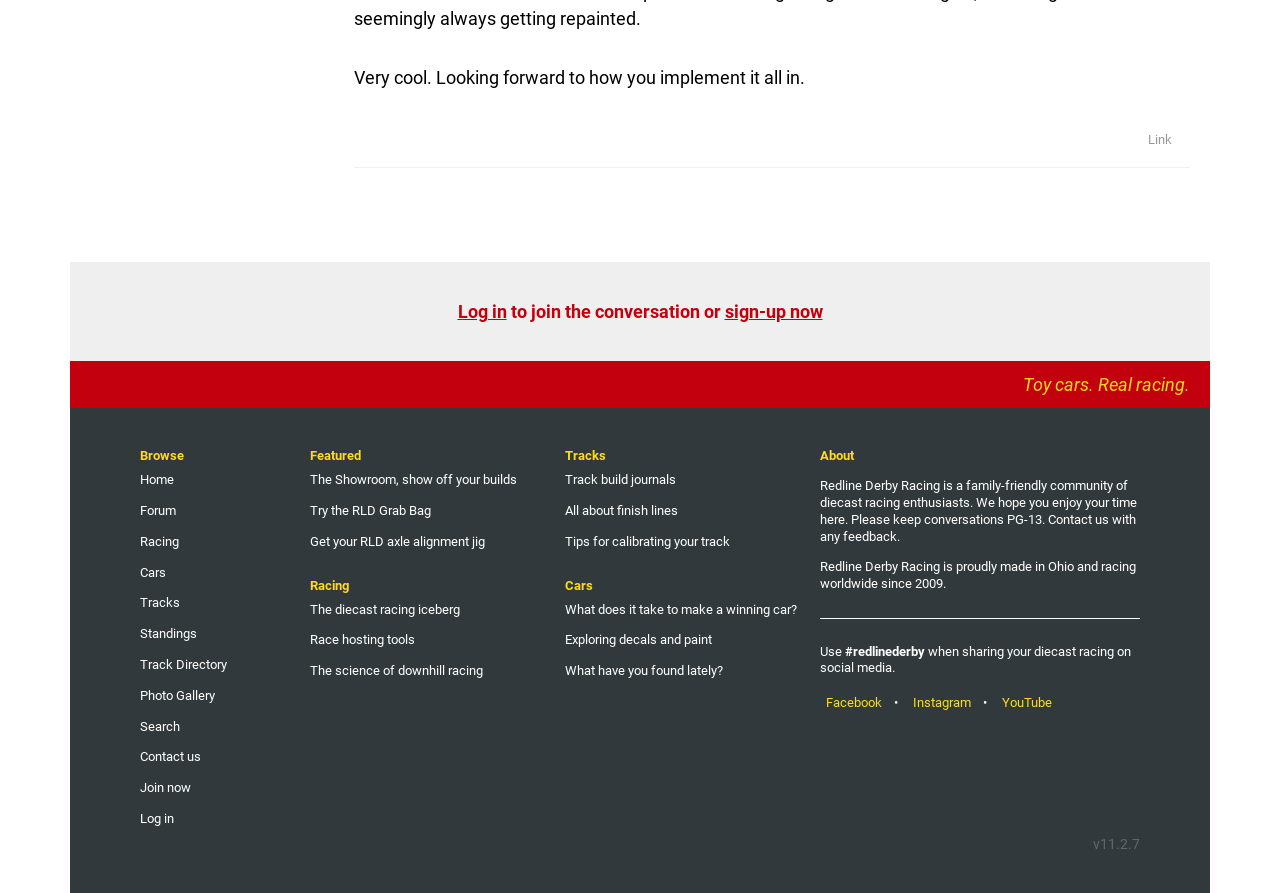What is the orientation of the separator element? Based on the image, give a response in one word or a short phrase.

horizontal